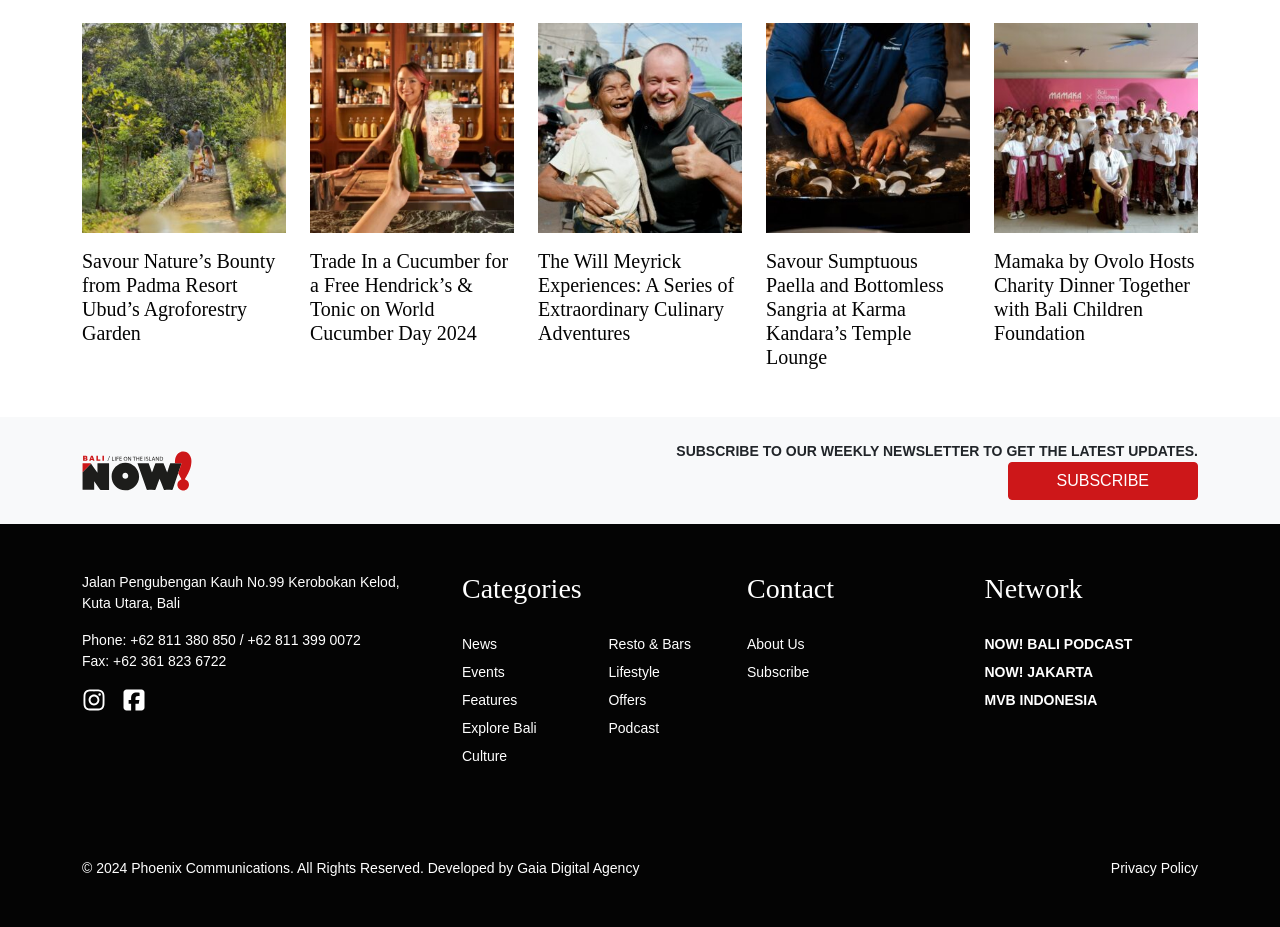Pinpoint the bounding box coordinates of the element you need to click to execute the following instruction: "Subscribe to the newsletter". The bounding box should be represented by four float numbers between 0 and 1, in the format [left, top, right, bottom].

[0.787, 0.499, 0.936, 0.54]